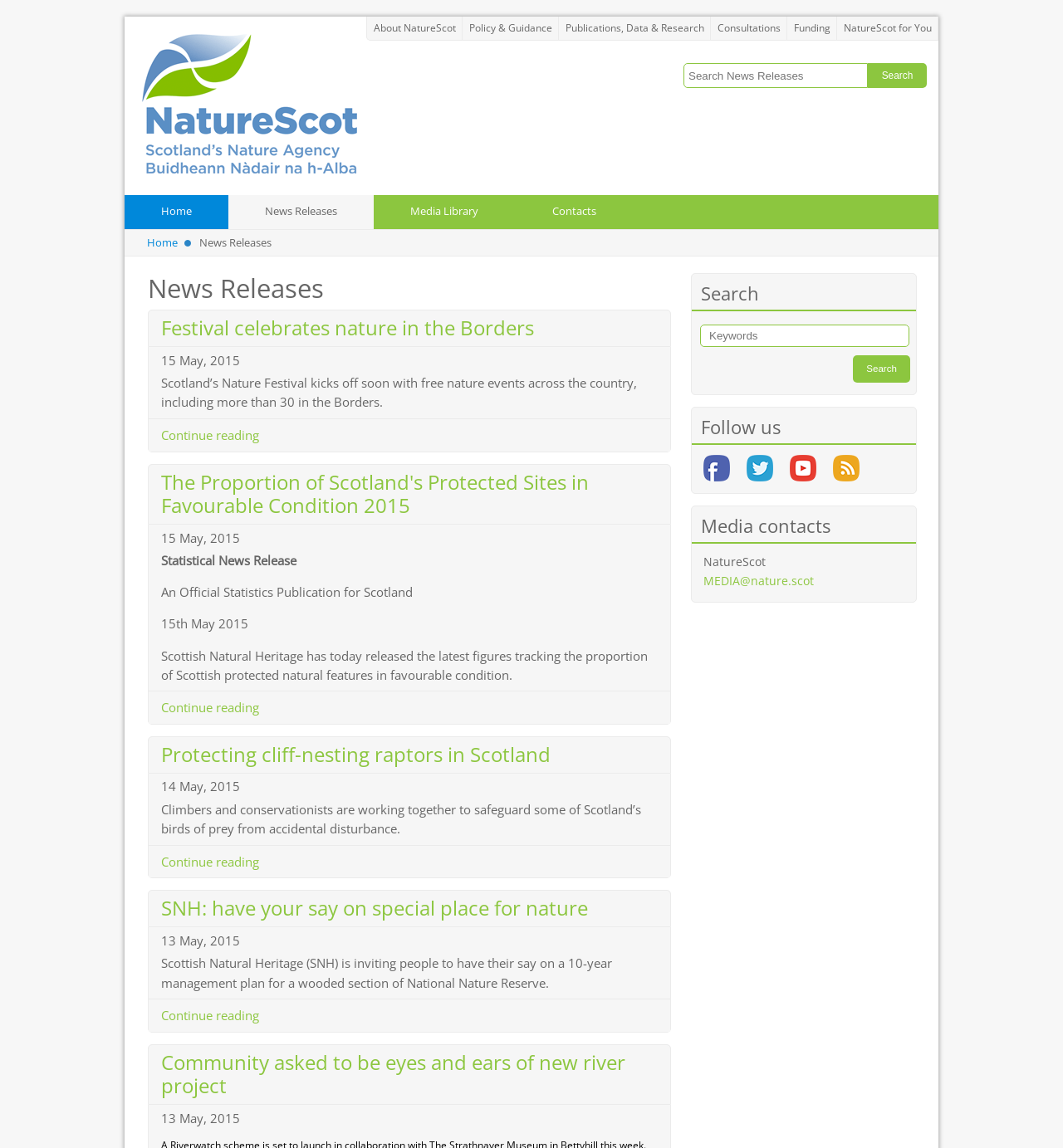Using the description: "Policy & Guidance", determine the UI element's bounding box coordinates. Ensure the coordinates are in the format of four float numbers between 0 and 1, i.e., [left, top, right, bottom].

[0.435, 0.014, 0.525, 0.034]